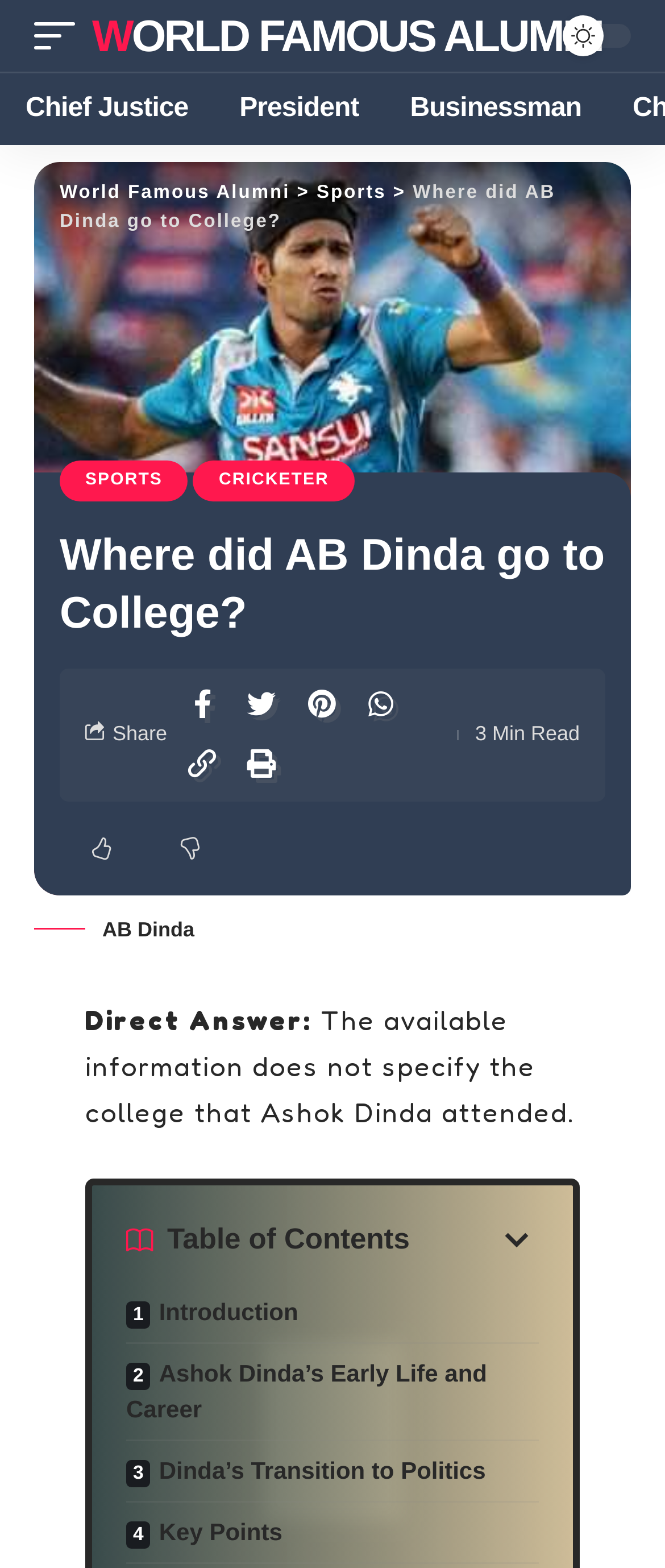Locate the bounding box coordinates of the region to be clicked to comply with the following instruction: "Click on the link to learn about Ashok Dinda’s Early Life and Career". The coordinates must be four float numbers between 0 and 1, in the form [left, top, right, bottom].

[0.19, 0.856, 0.81, 0.91]